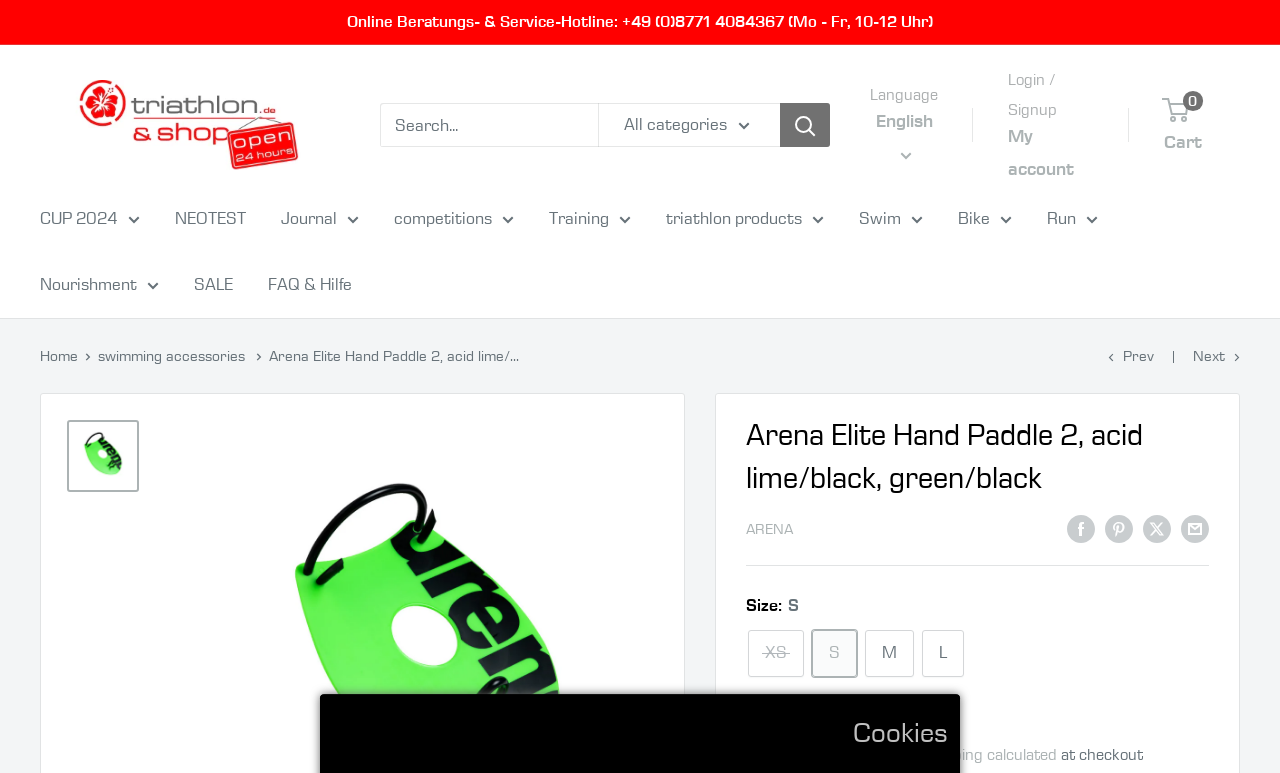Please answer the following question using a single word or phrase: 
What is the language currently selected?

English